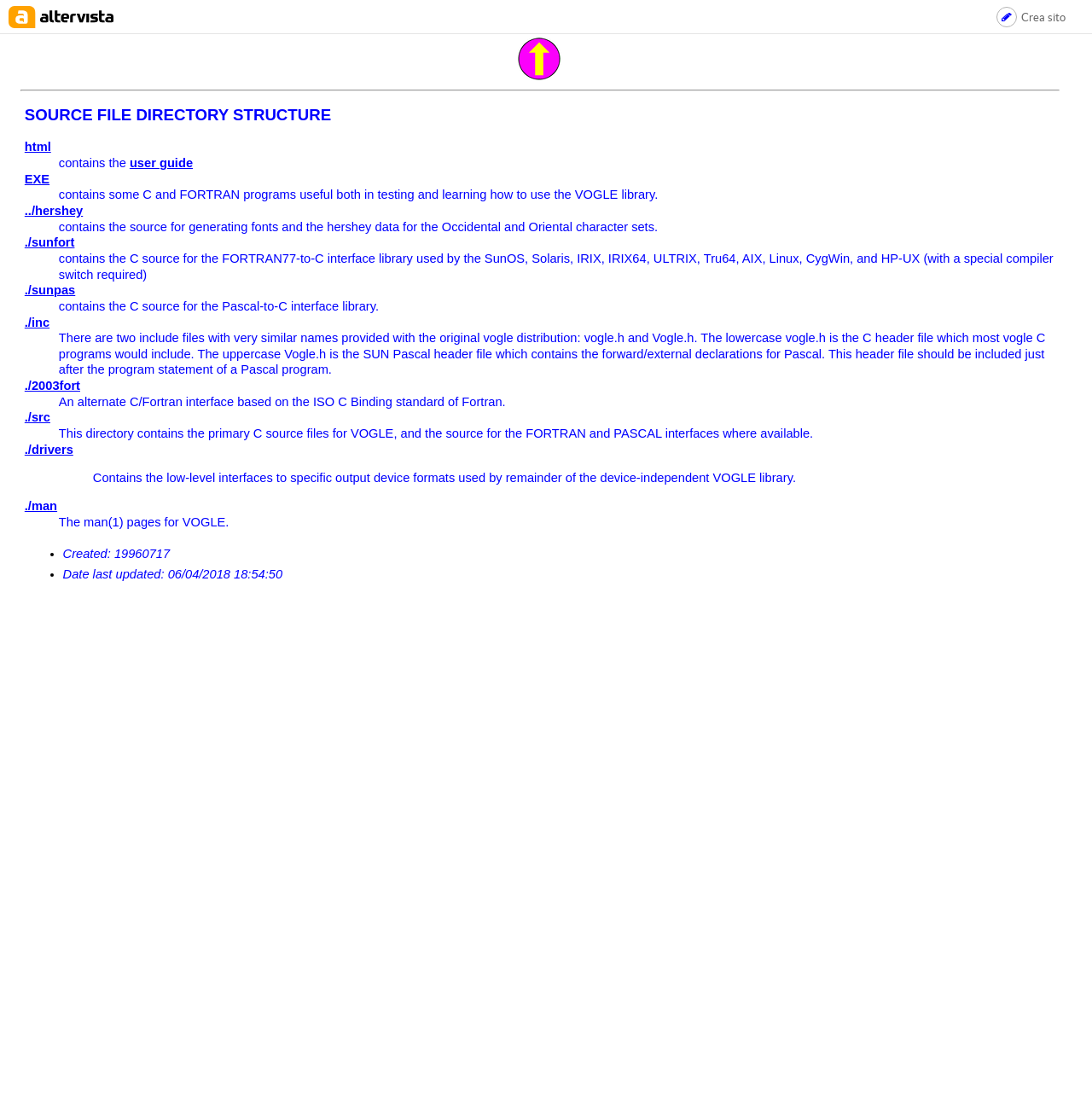Reply to the question with a single word or phrase:
When was the webpage last updated?

06/04/2018 18:54:50